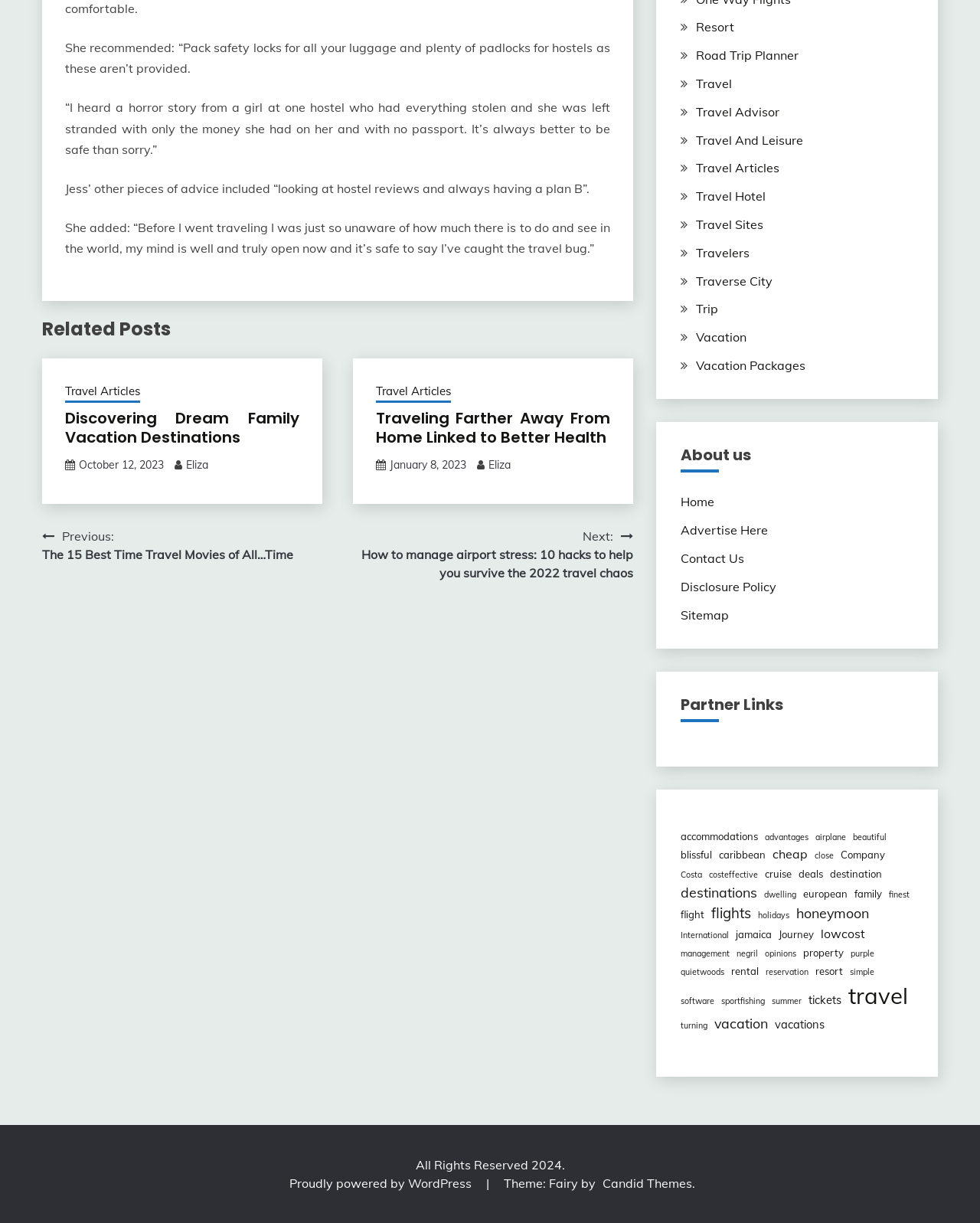Provide a short answer using a single word or phrase for the following question: 
What is the author's name?

Jess